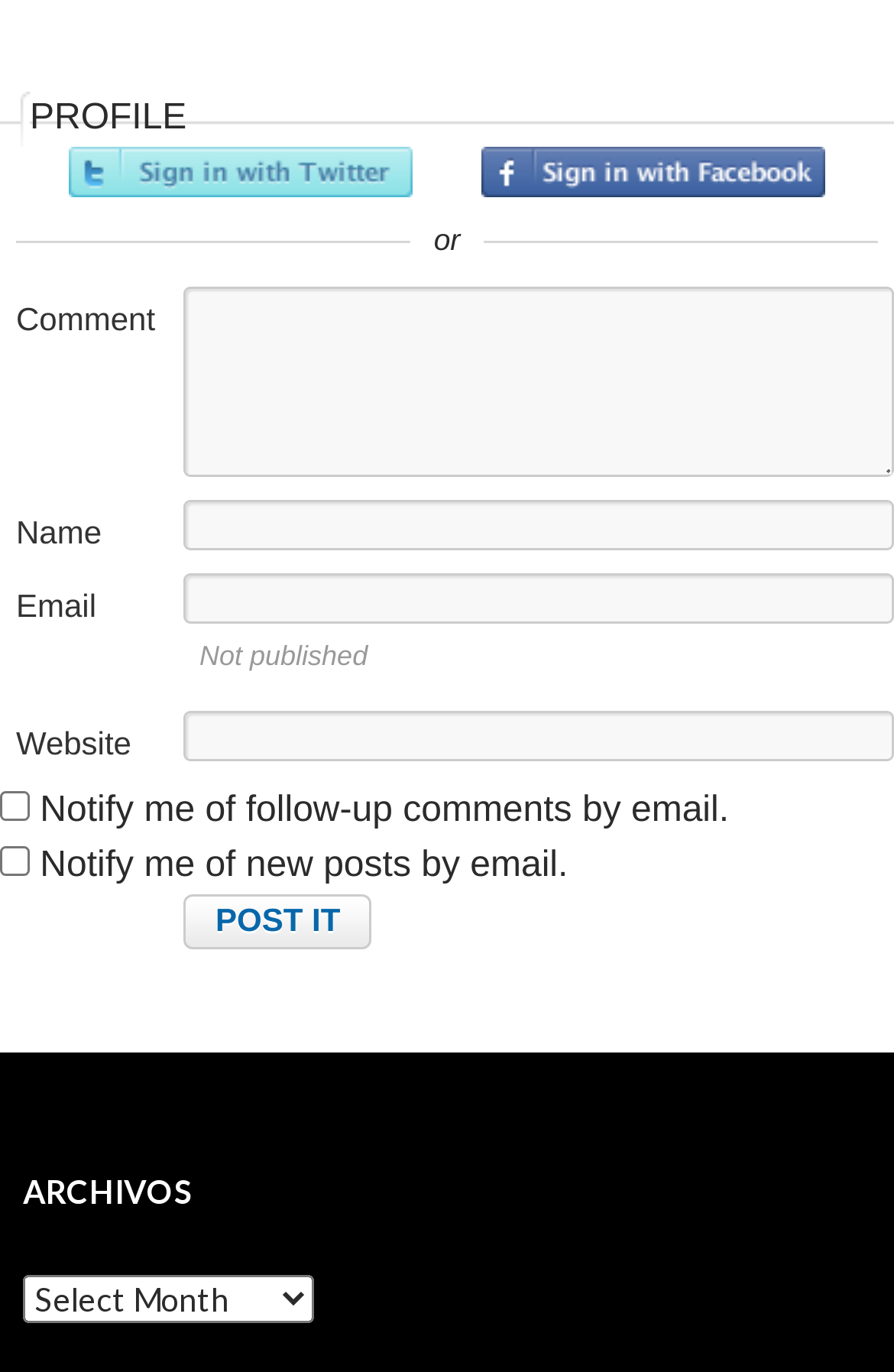What is the label of the dropdown menu?
From the details in the image, answer the question comprehensively.

The dropdown menu is located at the bottom of the page, and it has a label 'Archivos'. This suggests that the menu is related to archives or files.